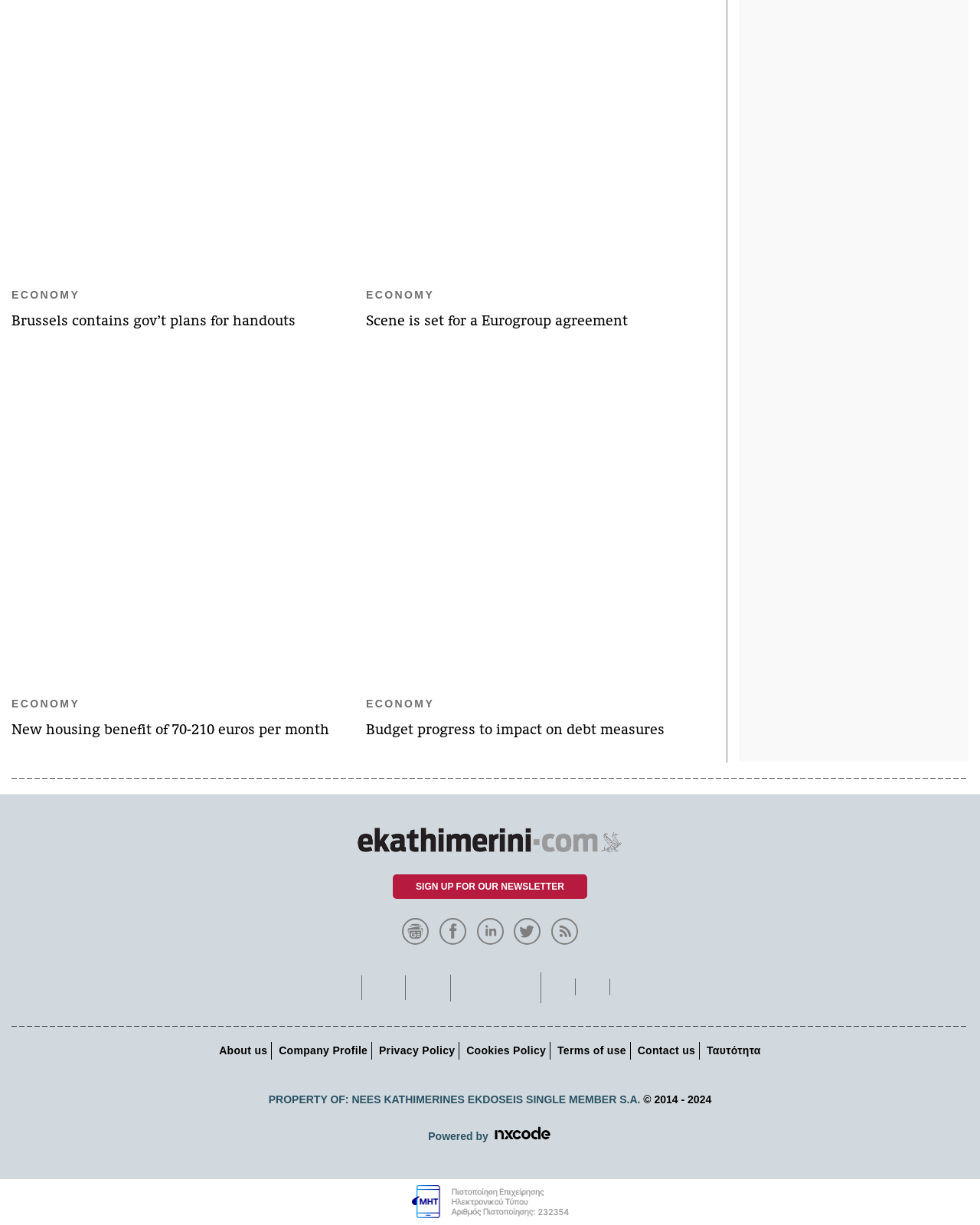Please respond in a single word or phrase: 
What is the main category of the webpage?

Economy